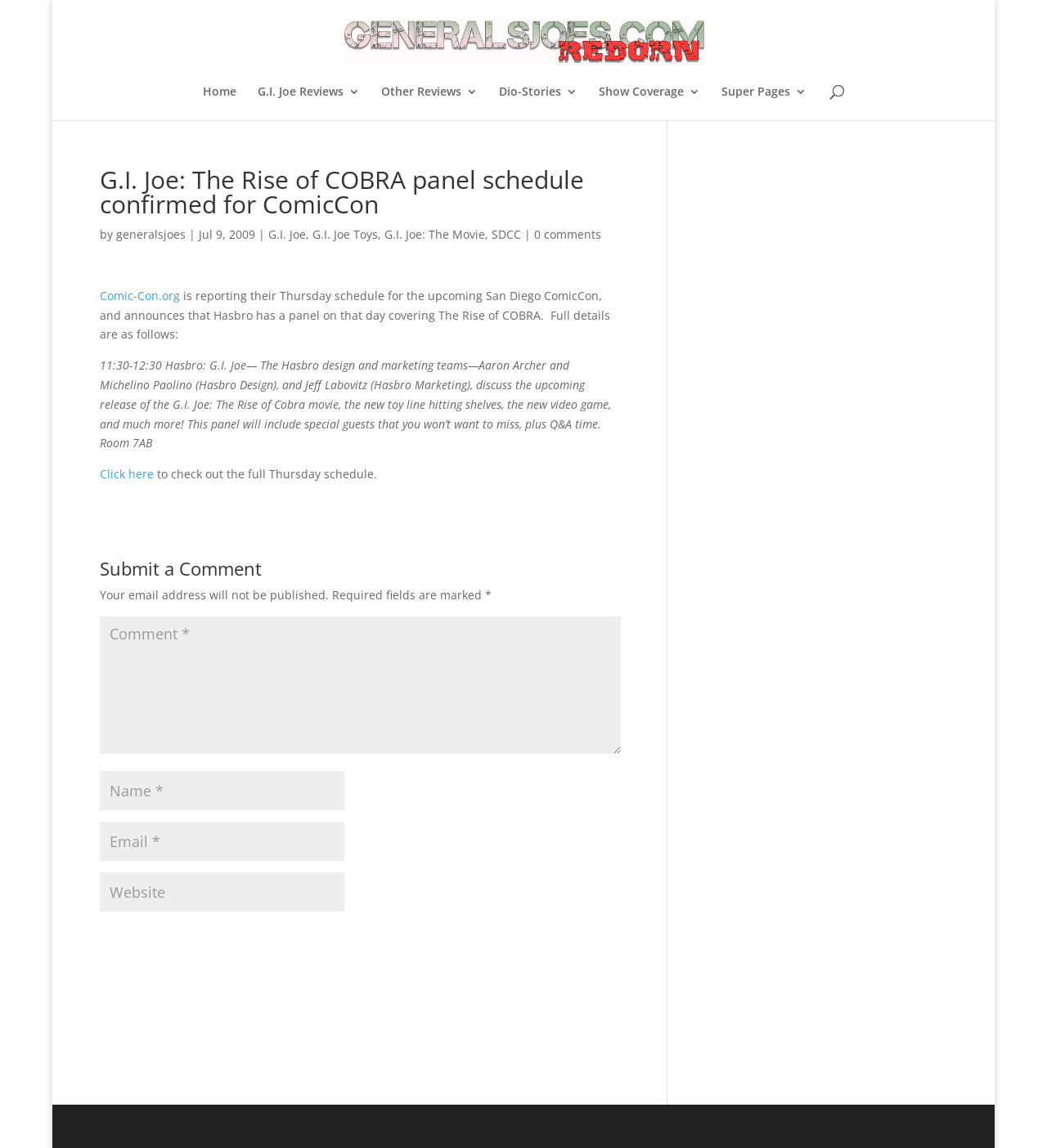Using the webpage screenshot, locate the HTML element that fits the following description and provide its bounding box: "Super Pages".

[0.689, 0.075, 0.77, 0.105]